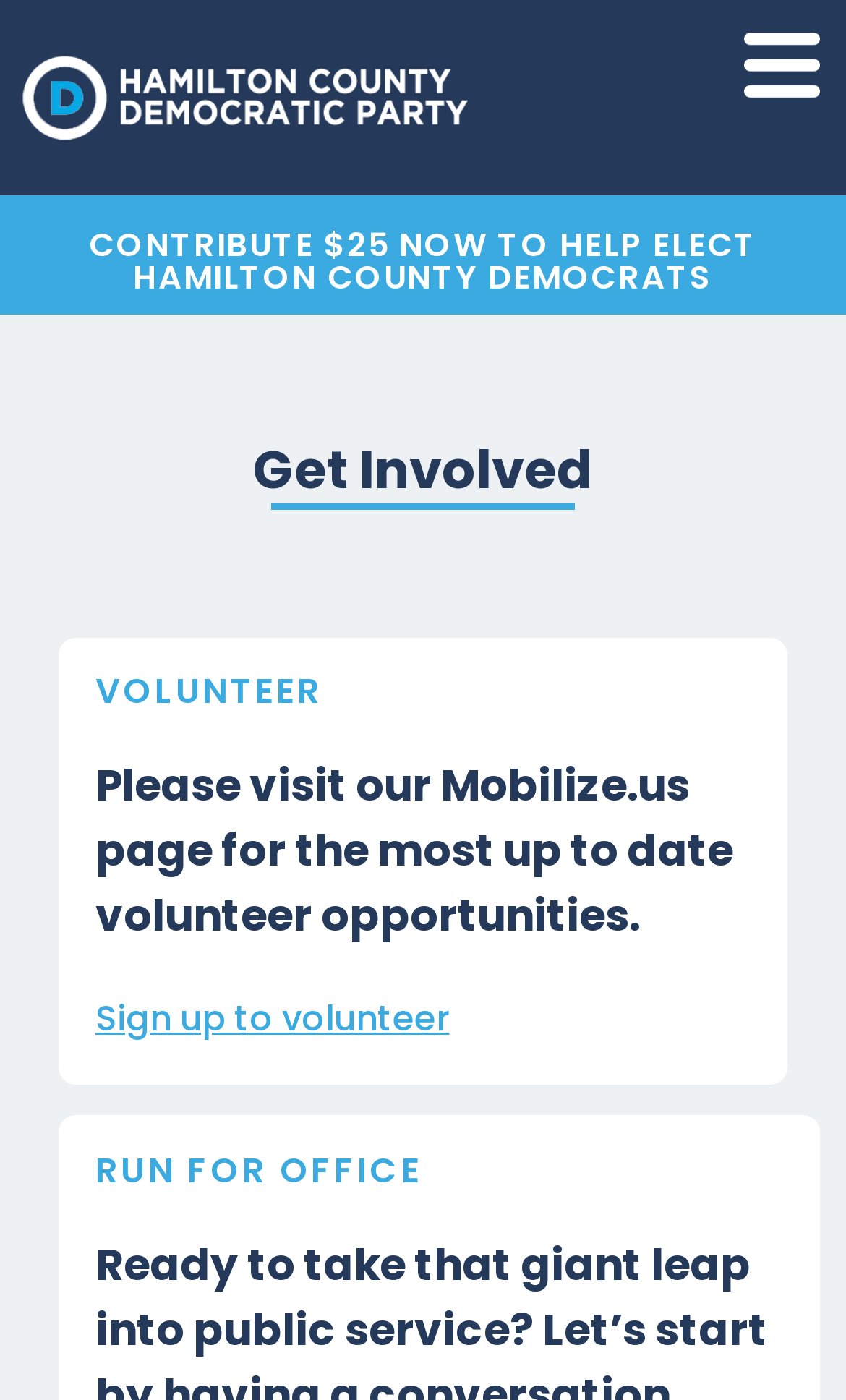What is the name of the party mentioned on the webpage?
Offer a detailed and full explanation in response to the question.

The name of the party mentioned on the webpage is the Hamilton County Democratic Party, which is stated in the root element 'Get Involved - Hamilton County Democratic Party'.